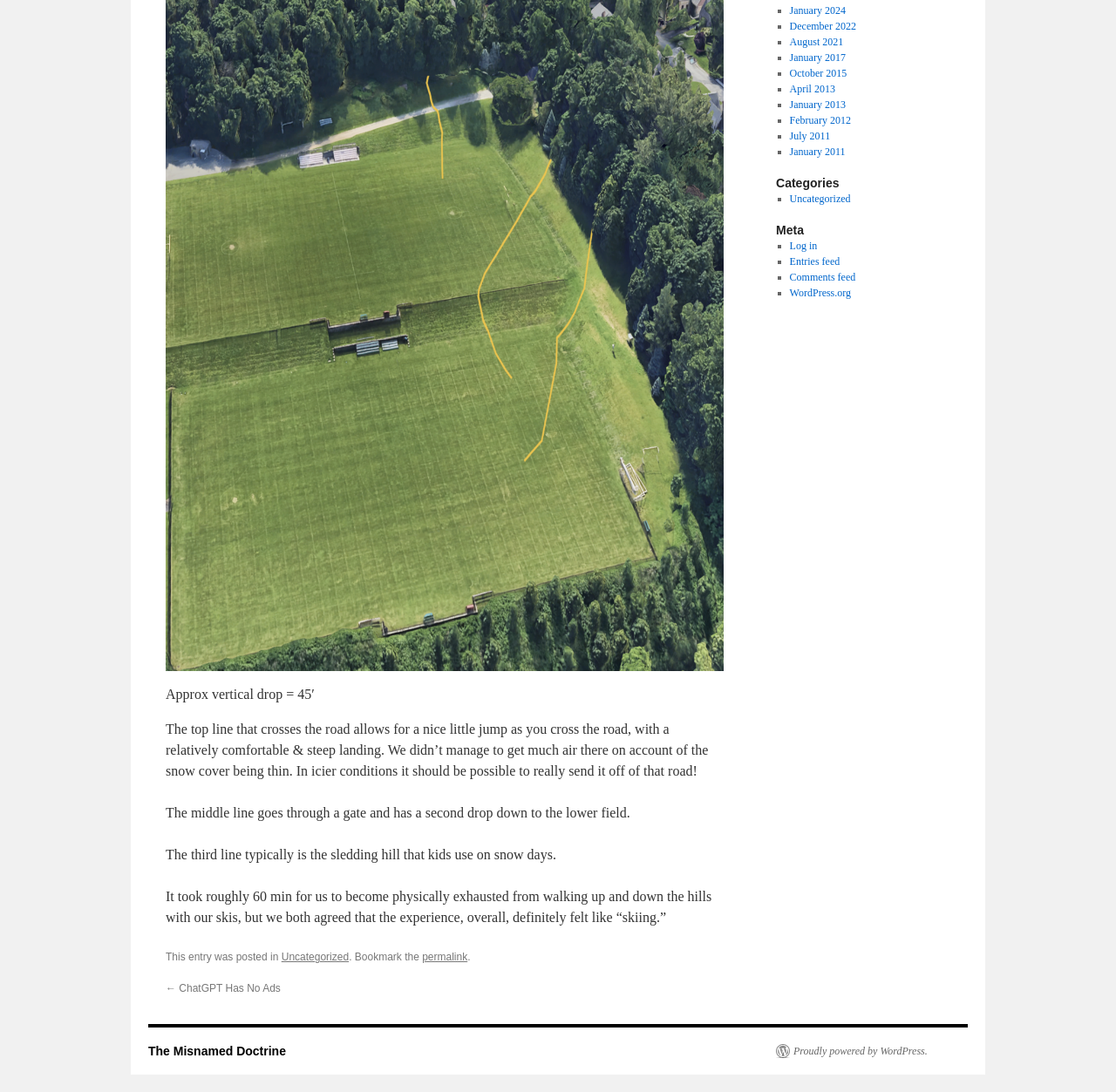Locate the bounding box of the UI element described in the following text: "← ChatGPT Has No Ads".

[0.148, 0.9, 0.251, 0.911]